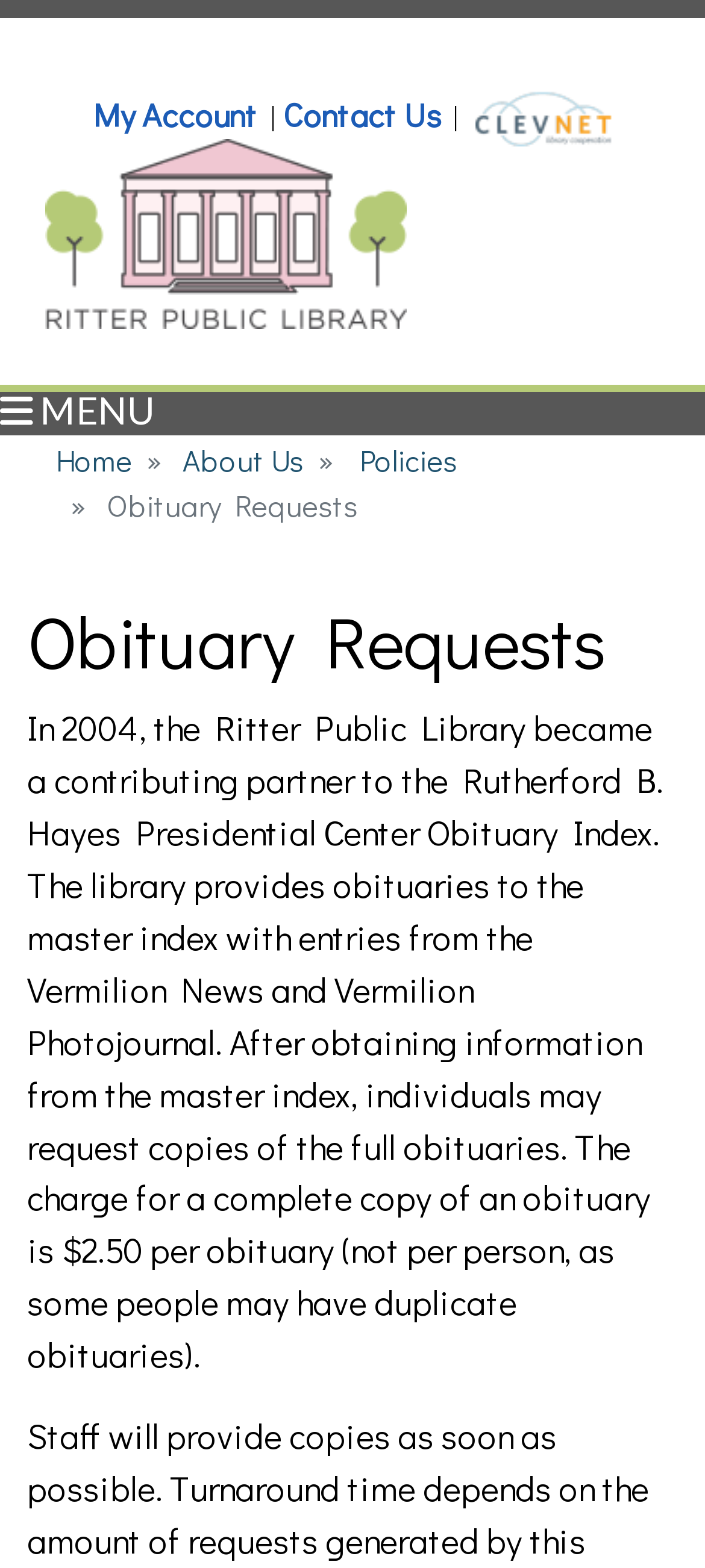Describe all visible elements and their arrangement on the webpage.

The webpage is the official website of the Ritter Public Library in Ohio. At the top left corner, there is a banner with the site header, which contains several links, including "My Account", "Contact Us", and "CLEVNET", accompanied by an image of the CLEVNET logo. To the right of the banner, there is a link to "Ritter Public Library" with an image of the library's logo.

Below the banner, there is a navigation section with a breadcrumb trail, featuring links to "Home", "About Us", "Policies", and "Obituary Requests". The "Obituary Requests" link is also a heading that introduces the main content of the page.

The main content is a paragraph of text that explains the library's obituary request service, which is a partnership with the Rutherford B. Hayes Presidential Center Obituary Index. The text describes how the library provides obituaries to the master index and how individuals can request copies of full obituaries for a fee.

At the very top of the page, there is a link to "Skip to main content", which allows users to bypass the header and navigation sections and go directly to the main content.